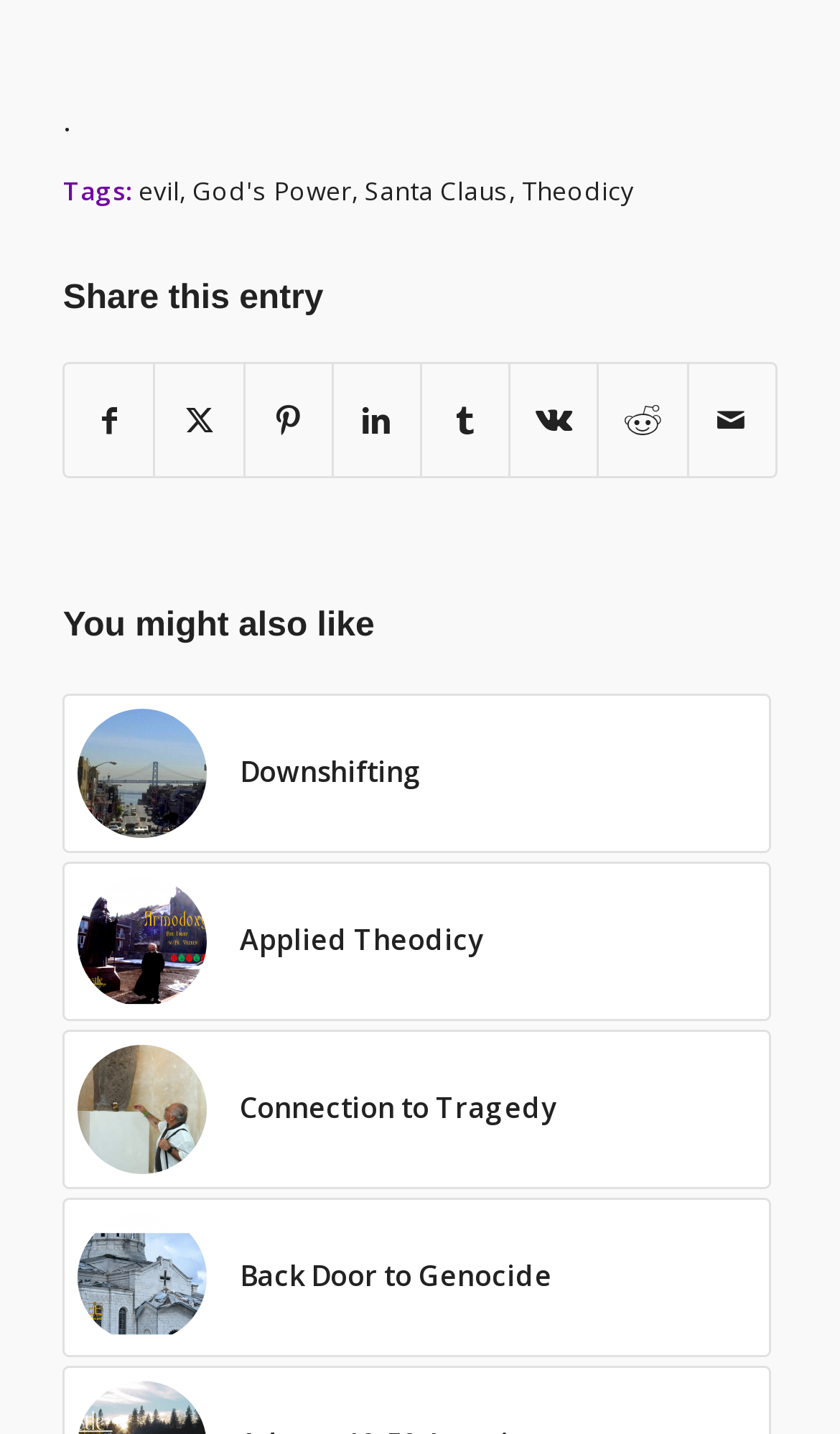Provide your answer to the question using just one word or phrase: What is the last link in the 'You might also like' section?

Back Door to Genocide